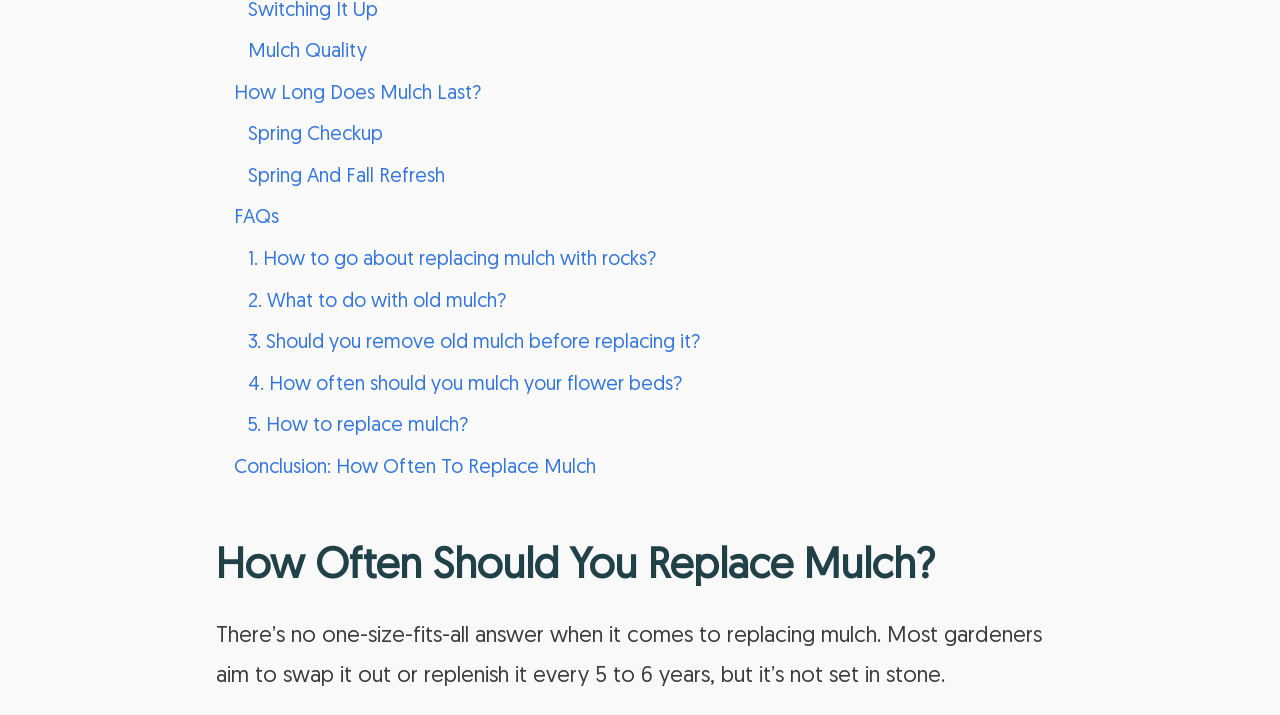Answer the following query with a single word or phrase:
What is the conclusion of the webpage about?

Replacing mulch